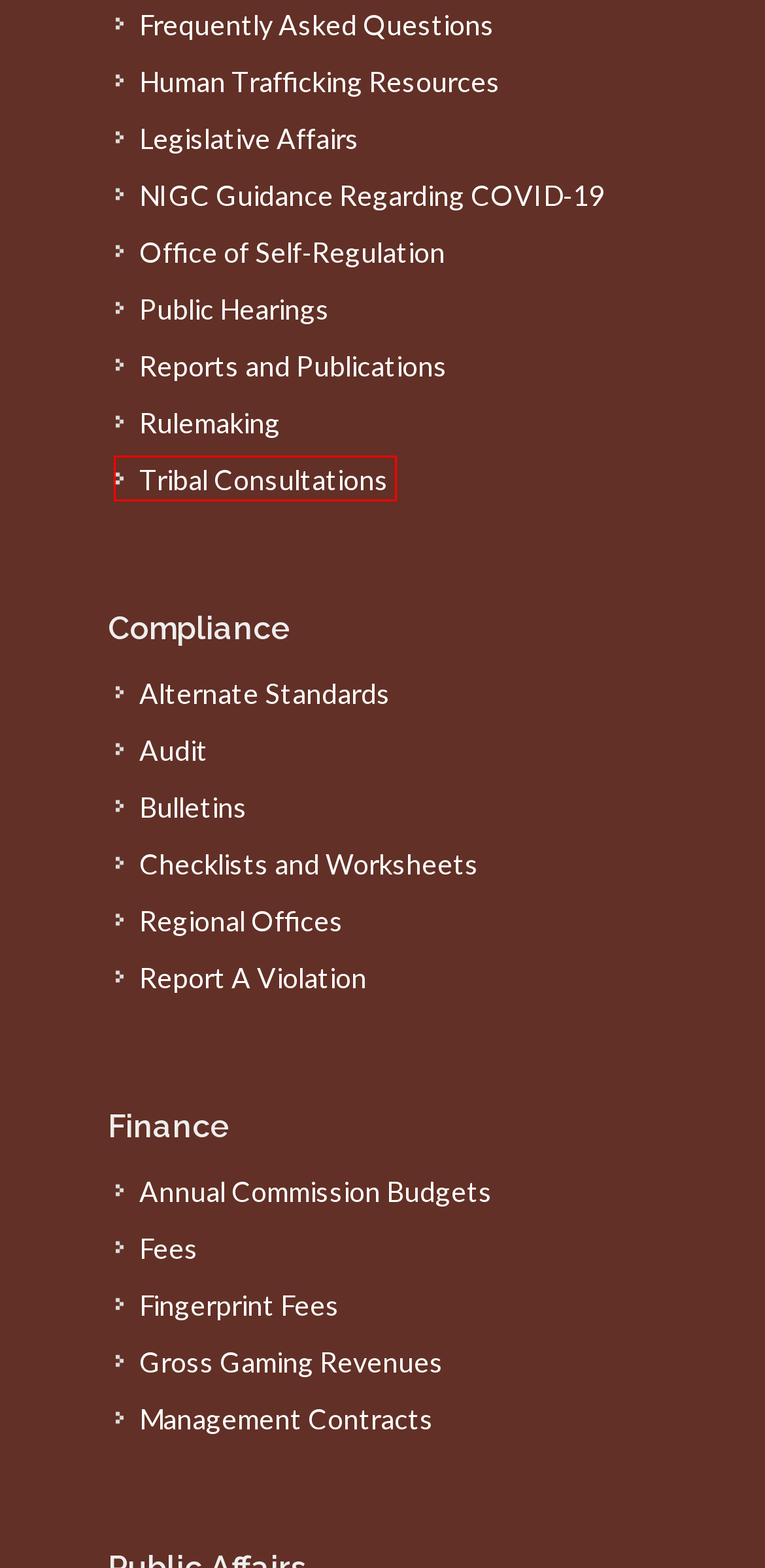You are presented with a screenshot of a webpage with a red bounding box. Select the webpage description that most closely matches the new webpage after clicking the element inside the red bounding box. The options are:
A. Annual Commission Budgets |  National Indian Gaming Commission
B. Audit |  National Indian Gaming Commission
C. NIGC Guidance Regarding COVID-19 |  National Indian Gaming Commission
D. Tribal Consultations |  National Indian Gaming Commission
E. Regional Offices |  National Indian Gaming Commission
F. Checklists and Worksheets |  National Indian Gaming Commission
G. Alternate Standards |  National Indian Gaming Commission
H. Management Contracts |  National Indian Gaming Commission

D